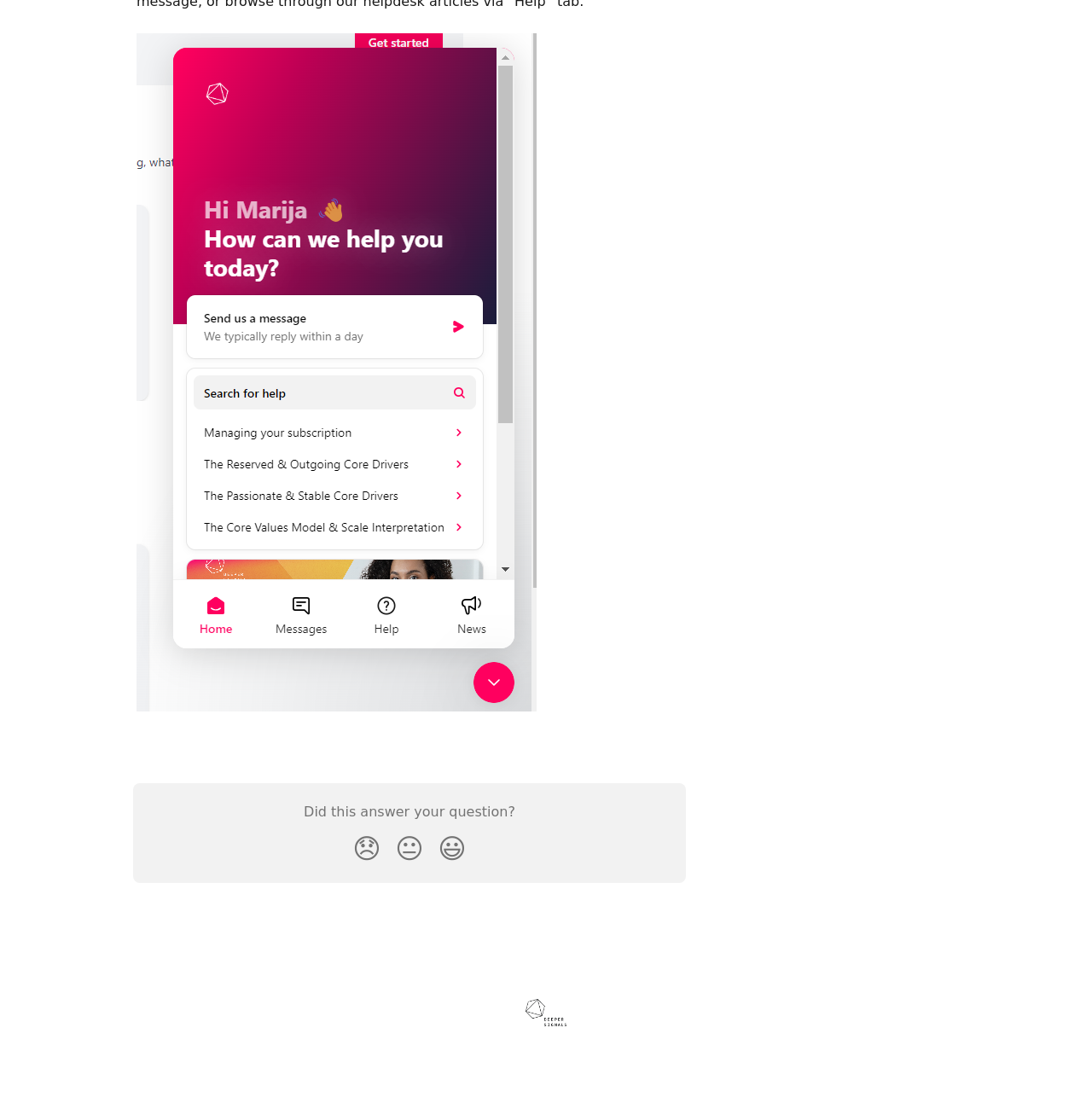What is the text above the reaction buttons?
Based on the image, respond with a single word or phrase.

Did this answer your question?